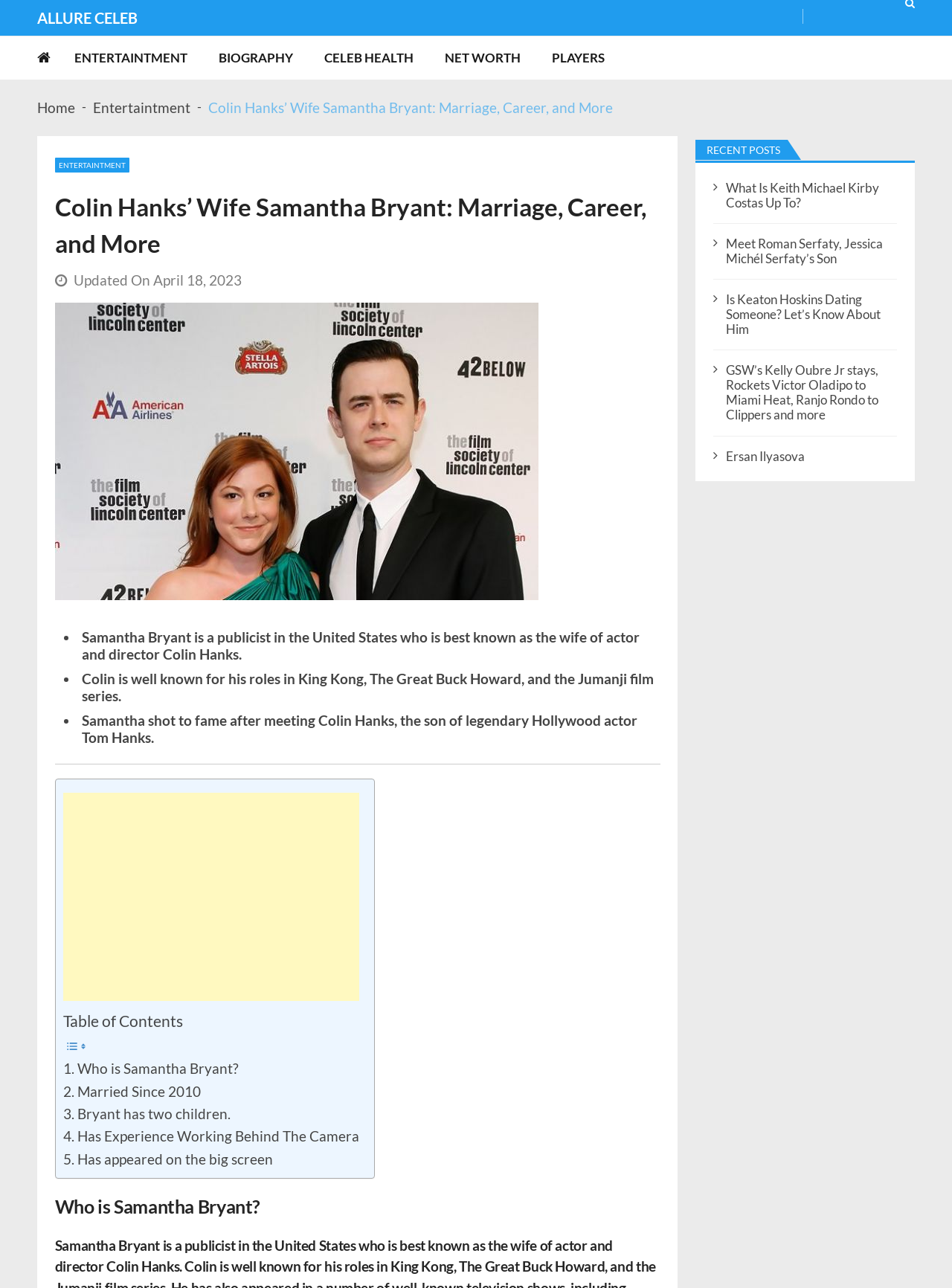Write an extensive caption that covers every aspect of the webpage.

This webpage is about Samantha Bryant, the wife of actor and director Colin Hanks. At the top of the page, there is a navigation bar with links to "ALLURE CELEB", "ENTERTAINTMENT", "BIOGRAPHY", "CELEB HEALTH", "NET WORTH", and "PLAYERS". Below the navigation bar, there is a breadcrumbs section with links to "Home" and "Entertaintment".

The main content of the page is divided into two sections. On the left side, there is a large image of Samantha Bryant, accompanied by a brief description of her as a publicist in the United States and the wife of Colin Hanks. Below the image, there are three bullet points summarizing her career and personal life, including her marriage to Colin Hanks and her experience working behind the camera.

On the right side, there is a table of contents with links to different sections of the article, including "Who is Samantha Bryant?", "Married Since 2010", "Bryant has two children", "Has Experience Working Behind The Camera", and "Has appeared on the big screen". Below the table of contents, there is a section with recent posts, featuring links to other articles about celebrities and sports figures.

At the very top of the page, there is a link to "ENTERTAINTMENT" and a search bar with a placeholder text "Search for:". There is also a small icon with a magnifying glass symbol.